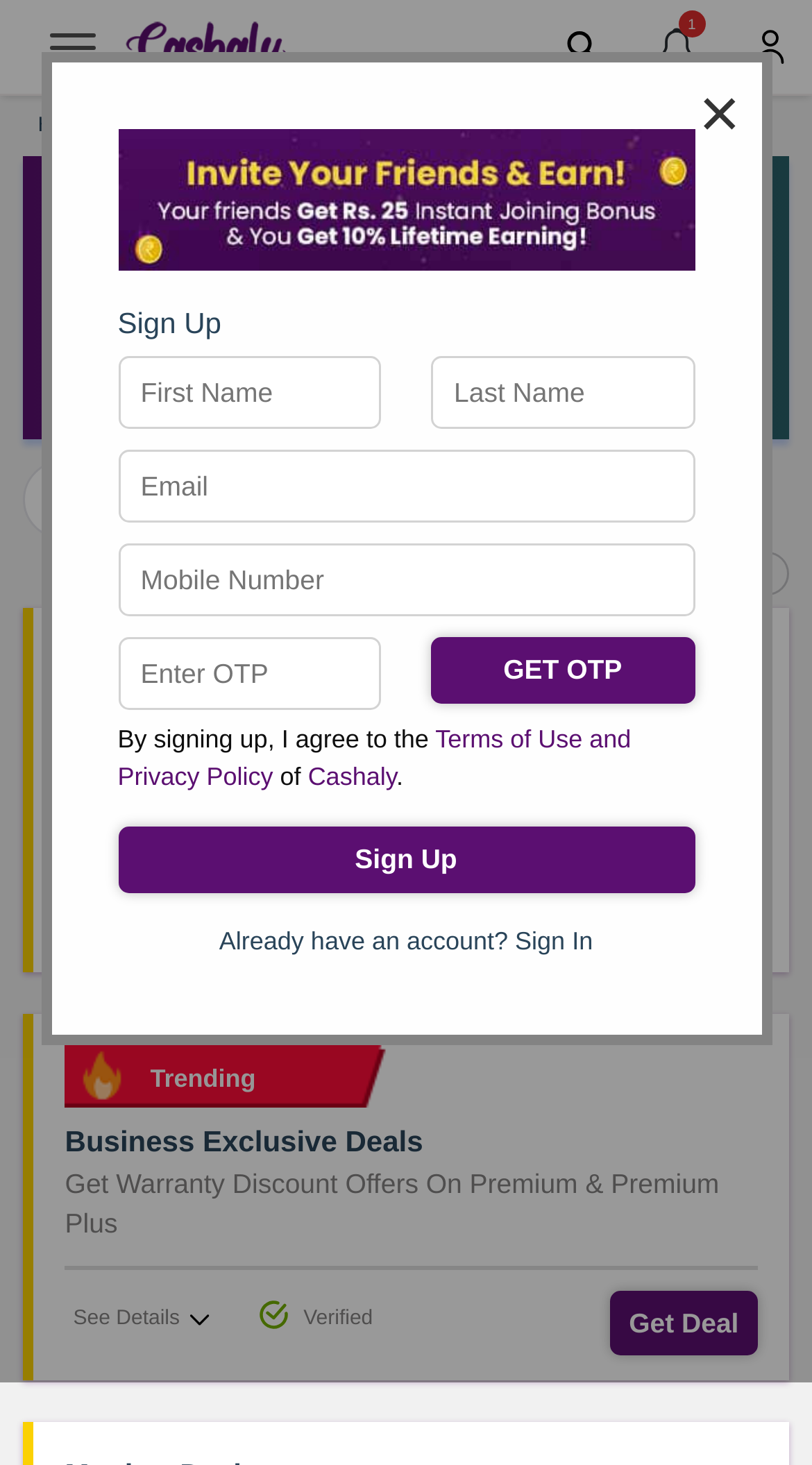Please determine the bounding box coordinates of the element's region to click in order to carry out the following instruction: "Click on the 'PROCEED TO STORE' button". The coordinates should be four float numbers between 0 and 1, i.e., [left, top, right, bottom].

[0.305, 0.217, 0.695, 0.261]